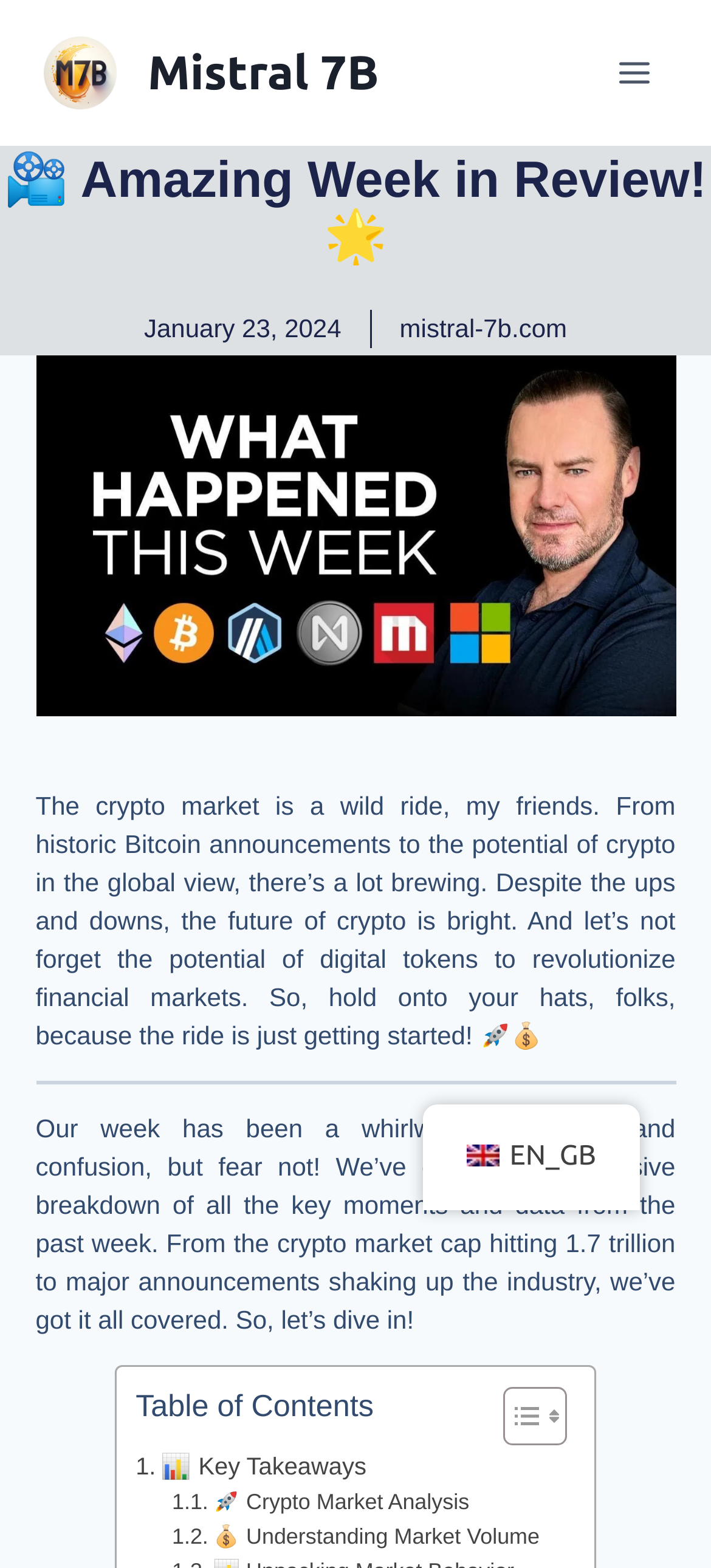Observe the image and answer the following question in detail: What is the theme of the image associated with the link 'Mistral 7B Mistral 7B'?

The image associated with the link 'Mistral 7B Mistral 7B' is likely a logo, as it is a small image located near the top of the webpage and is associated with a link that appears to be a website's name.